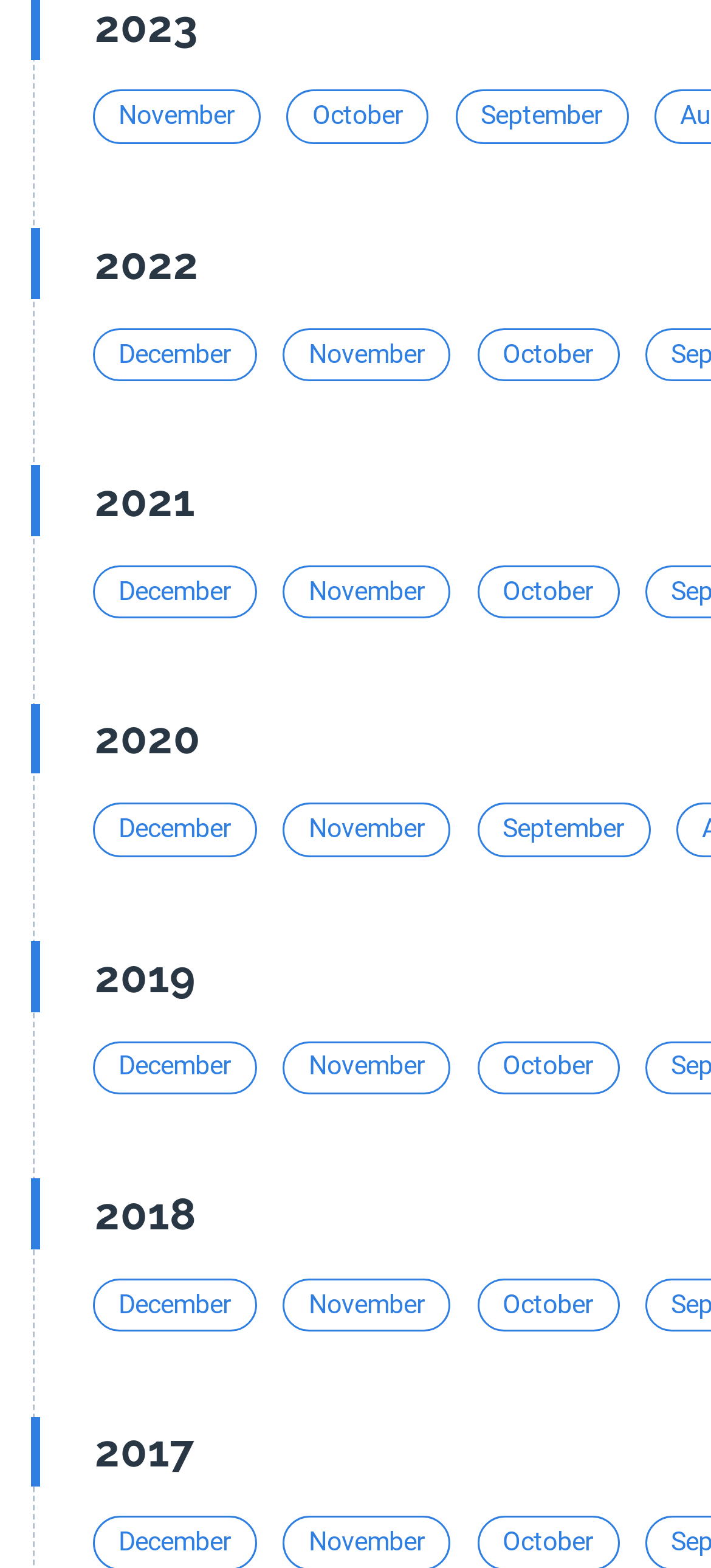Please locate the bounding box coordinates of the element's region that needs to be clicked to follow the instruction: "View December 2022". The bounding box coordinates should be provided as four float numbers between 0 and 1, i.e., [left, top, right, bottom].

[0.131, 0.209, 0.361, 0.243]